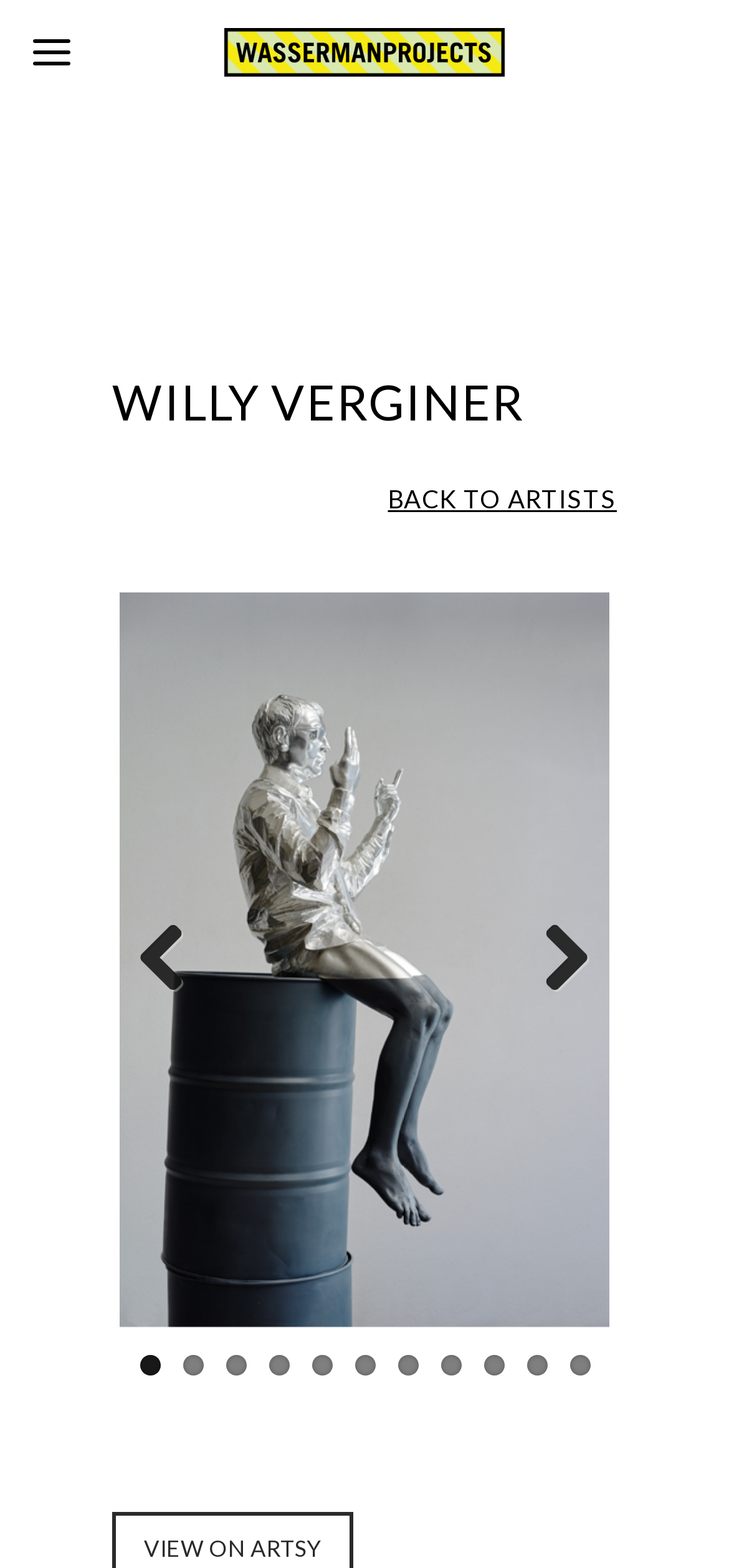Respond with a single word or phrase to the following question:
What is the title of the first artwork?

Where Has The Stockbroker Gone